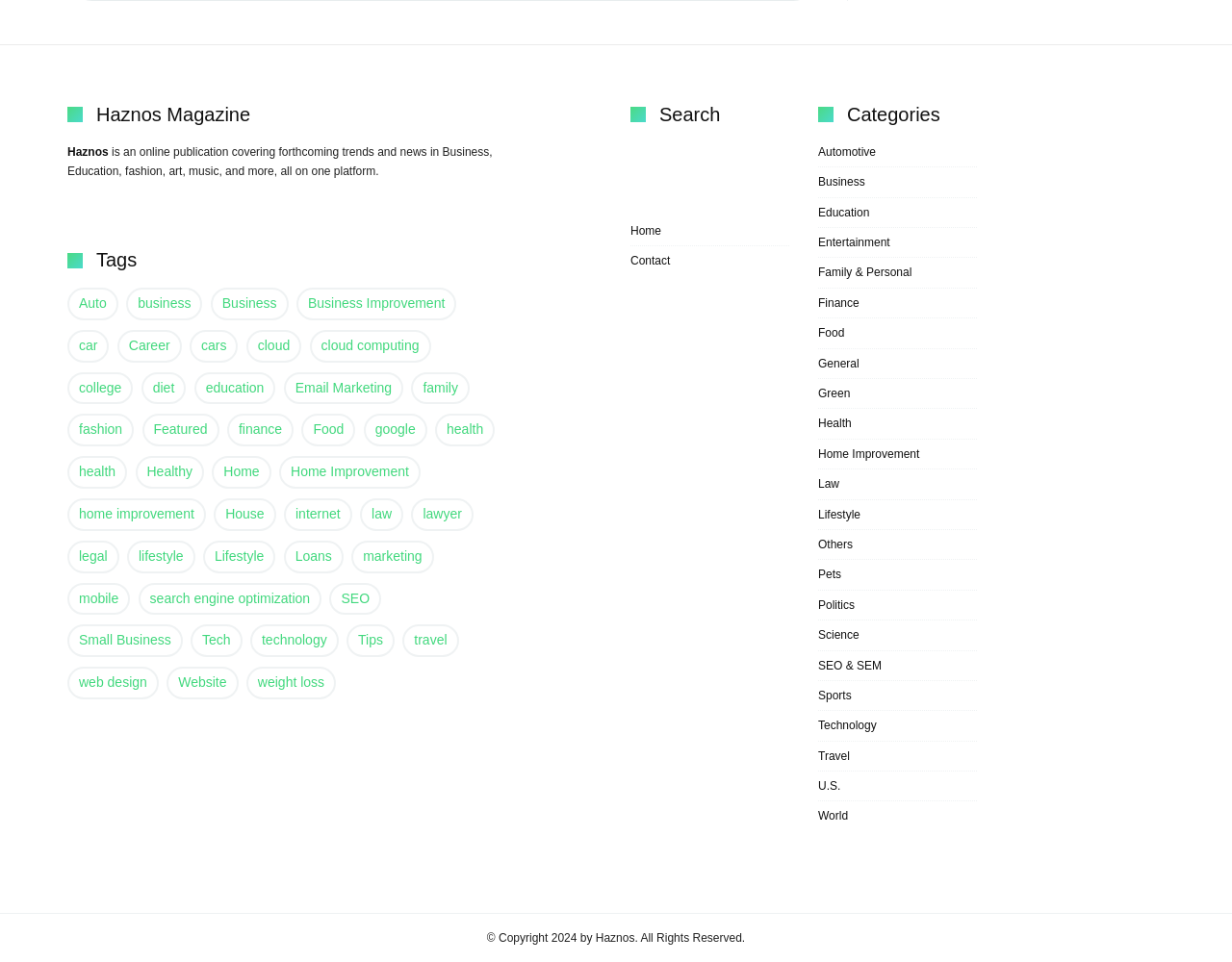Please determine the bounding box coordinates of the element to click on in order to accomplish the following task: "Click on the 'Business' tag". Ensure the coordinates are four float numbers ranging from 0 to 1, i.e., [left, top, right, bottom].

[0.102, 0.299, 0.164, 0.333]